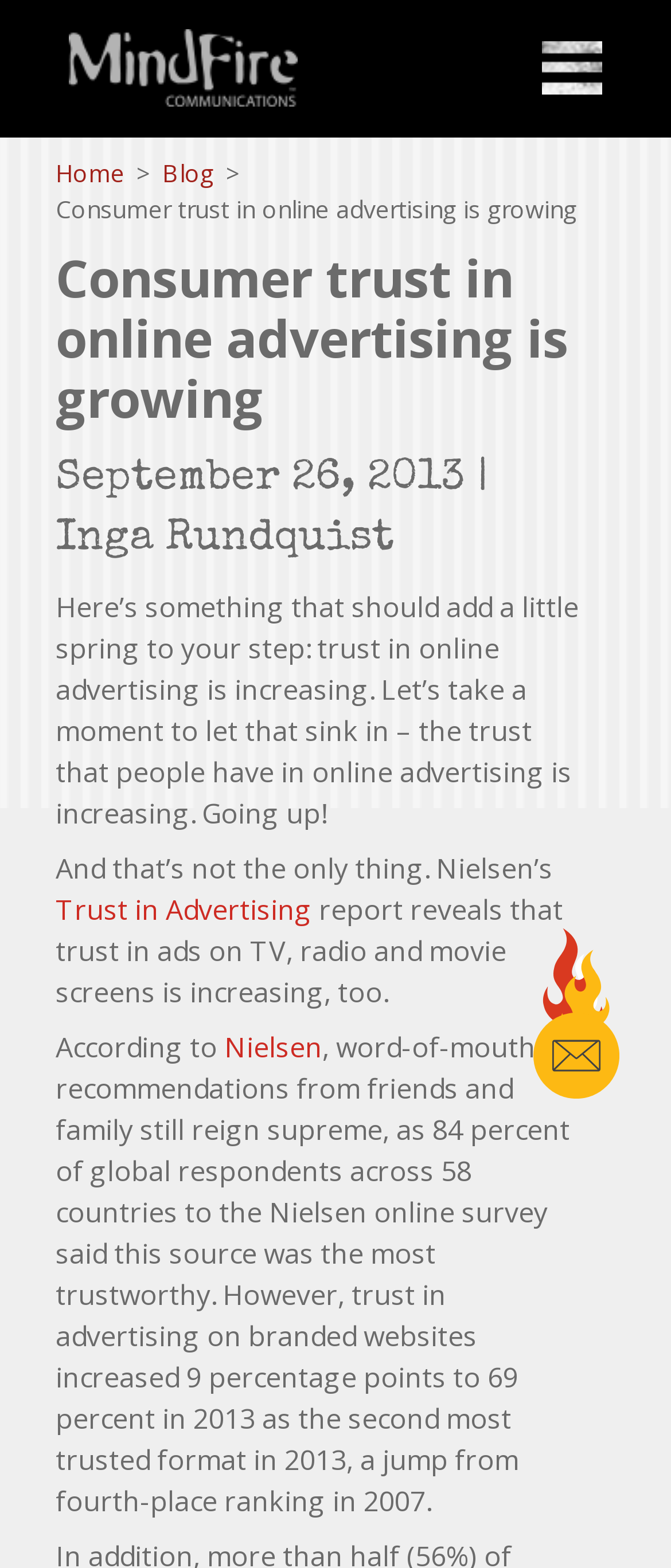Give a concise answer using one word or a phrase to the following question:
What is the name of the company mentioned in the article?

Nielsen